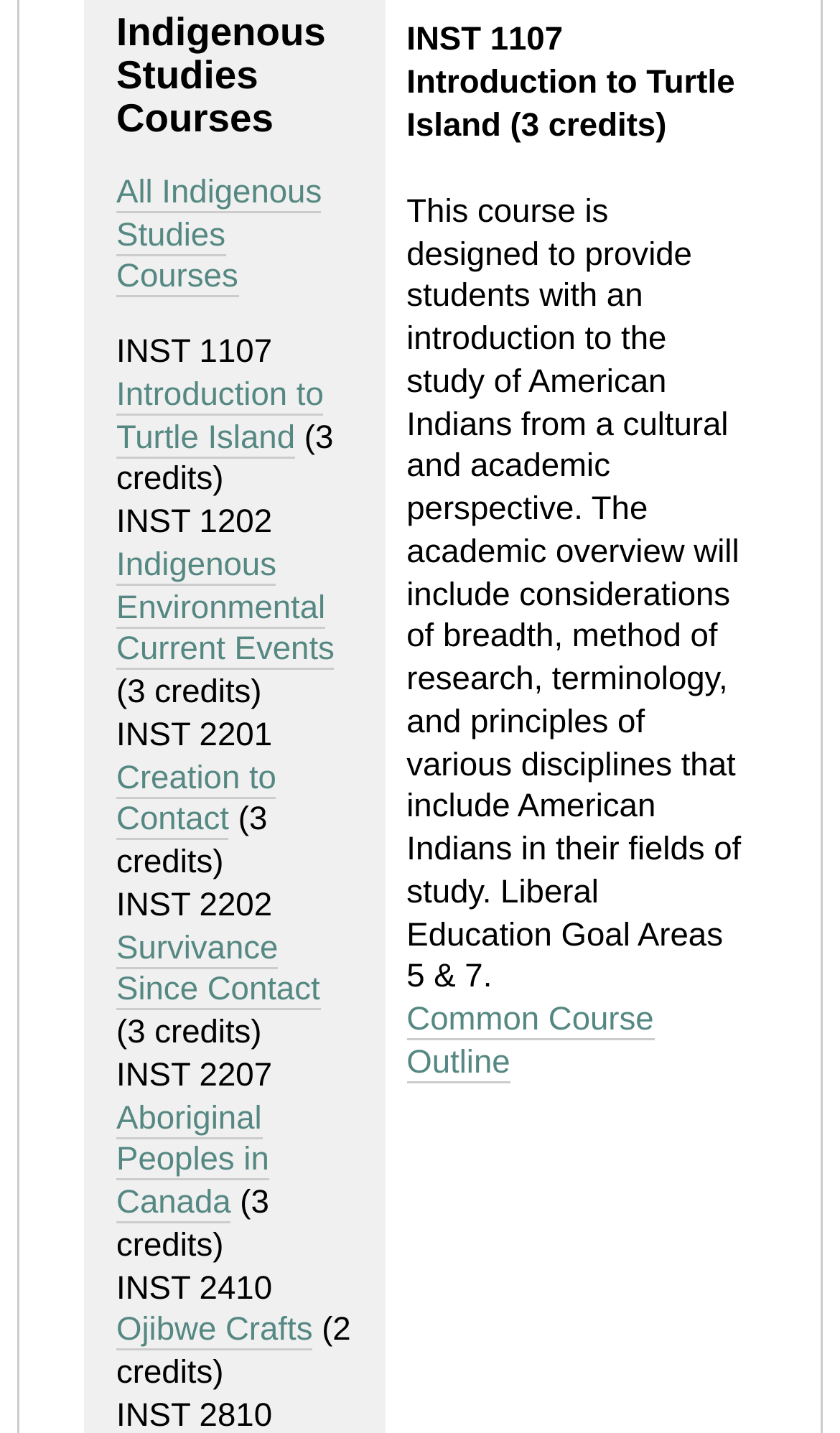Using the provided element description: "Aboriginal Peoples in Canada", identify the bounding box coordinates. The coordinates should be four floats between 0 and 1 in the order [left, top, right, bottom].

[0.138, 0.768, 0.32, 0.854]